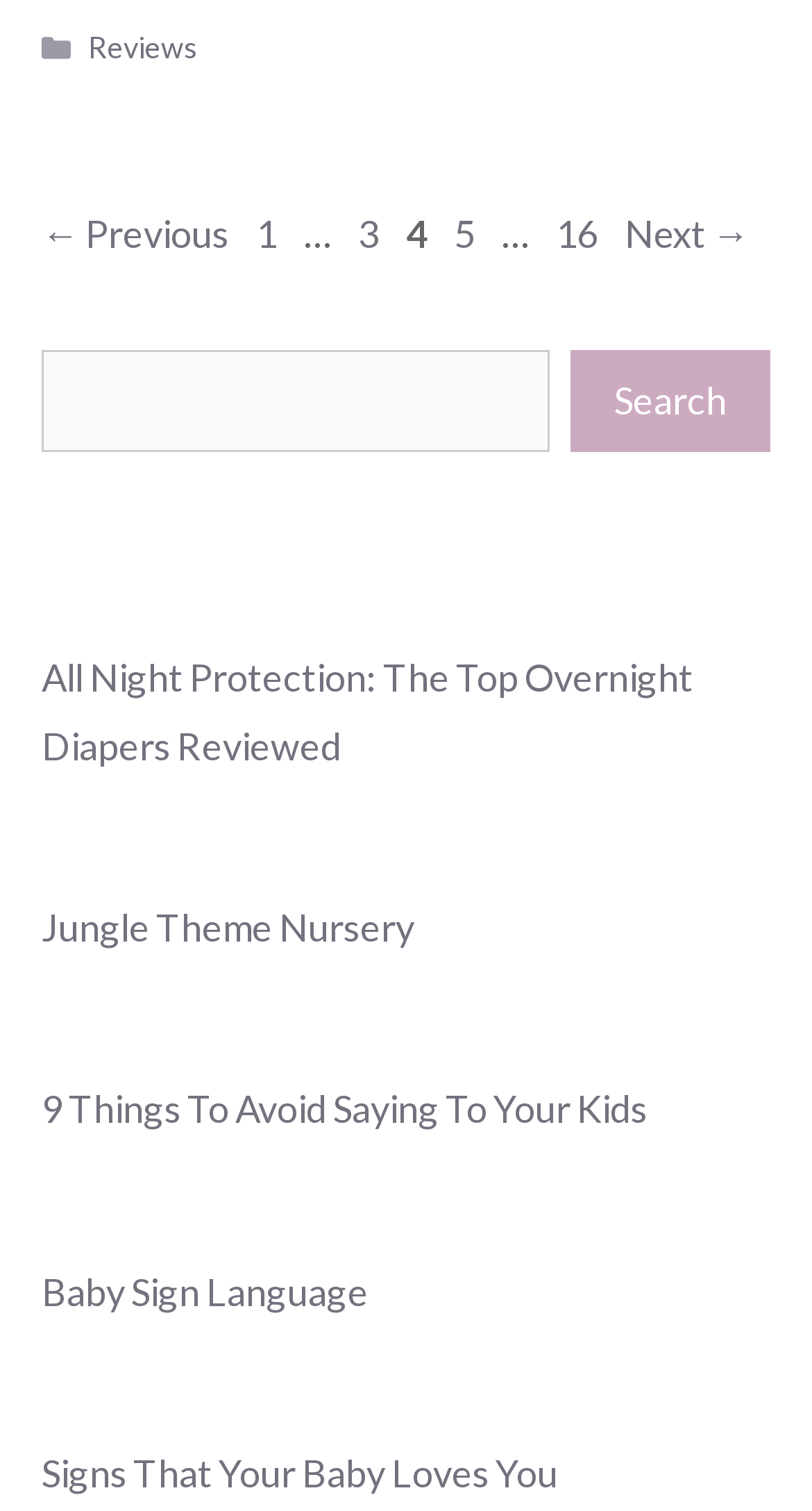Find and provide the bounding box coordinates for the UI element described here: "Next →". The coordinates should be given as four float numbers between 0 and 1: [left, top, right, bottom].

[0.756, 0.139, 0.936, 0.169]